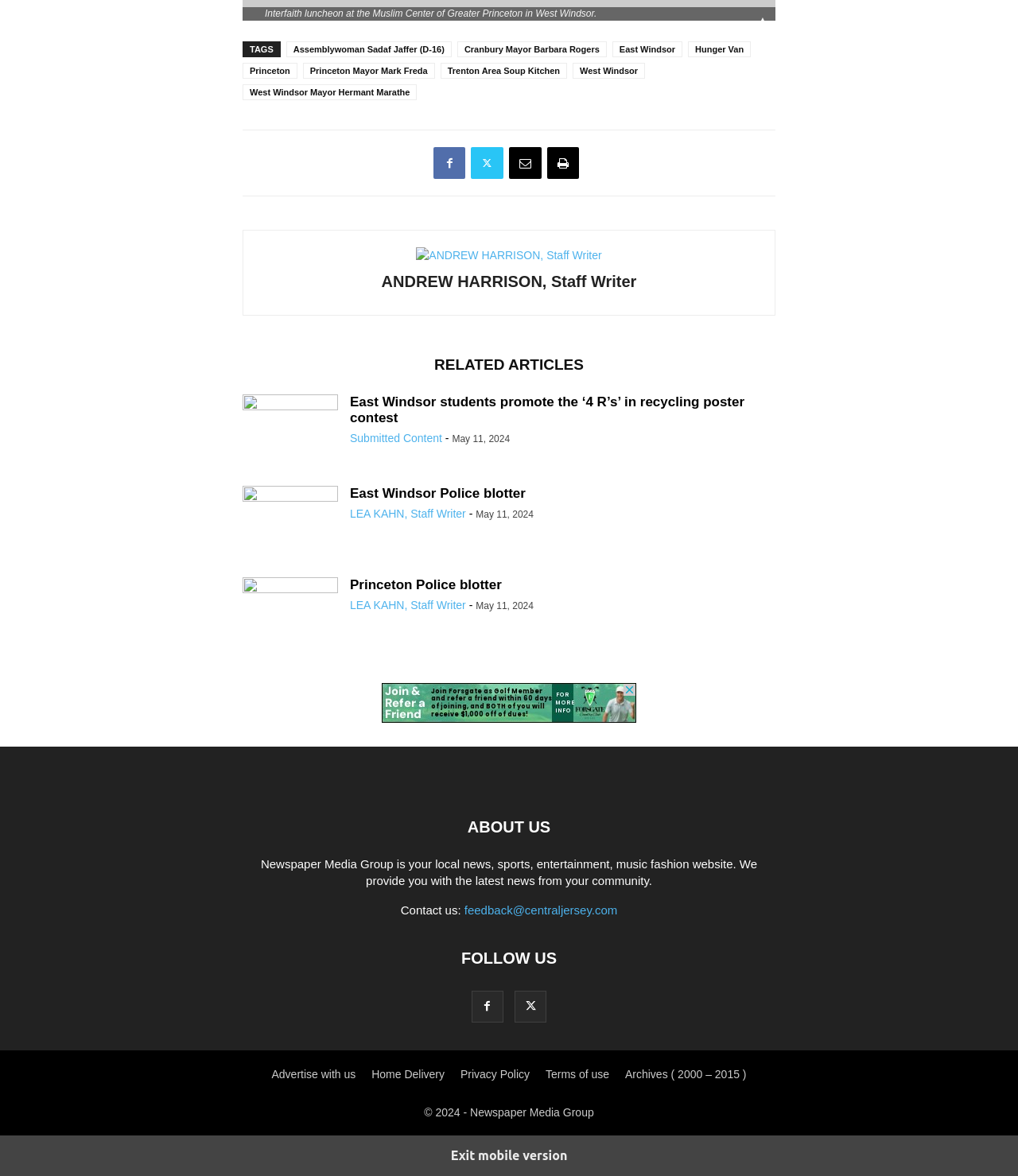Find the bounding box coordinates corresponding to the UI element with the description: "Pinterest-p". The coordinates should be formatted as [left, top, right, bottom], with values as floats between 0 and 1.

None